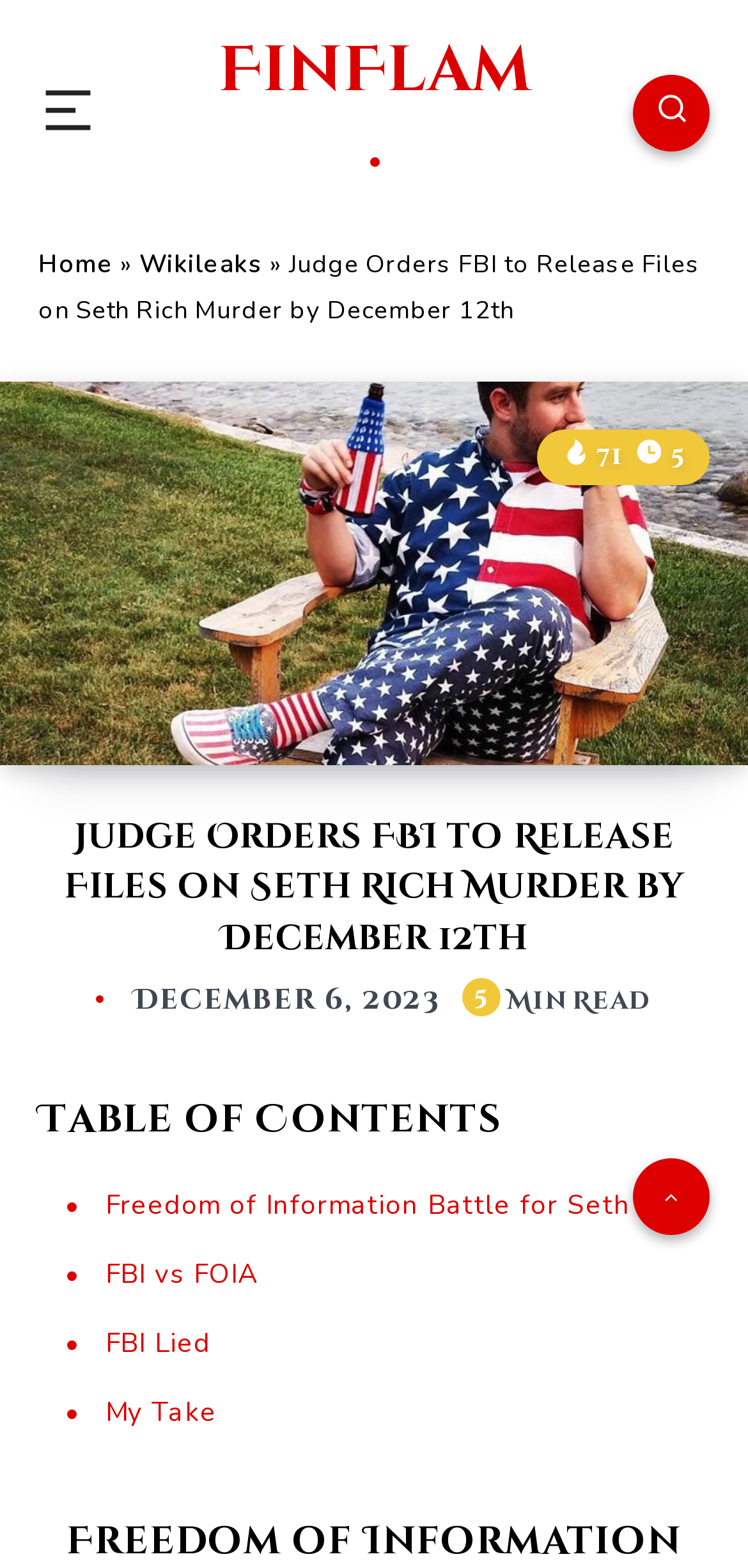Please locate the bounding box coordinates of the element that needs to be clicked to achieve the following instruction: "View the About Us page". The coordinates should be four float numbers between 0 and 1, i.e., [left, top, right, bottom].

None